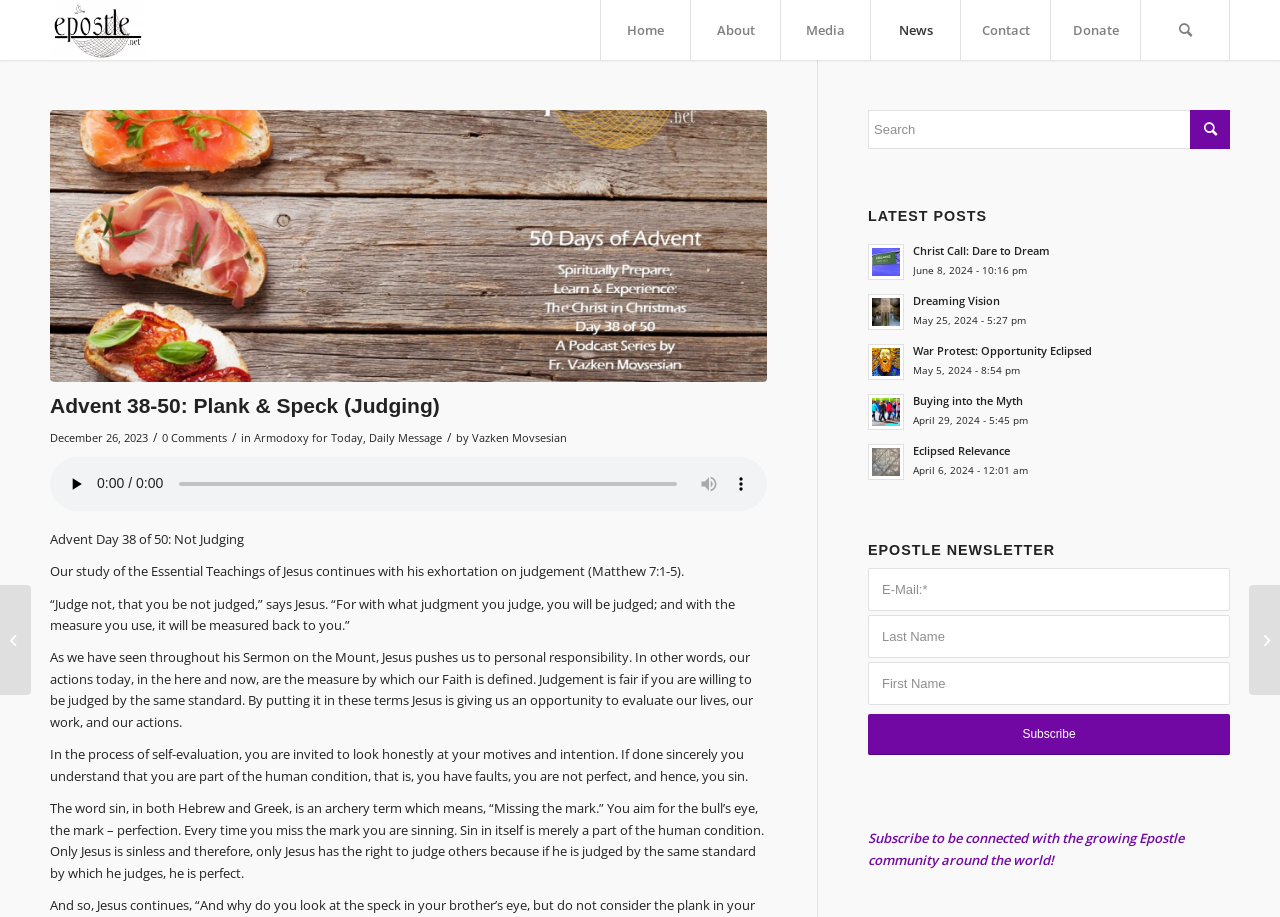How many audio controls are available?
With the help of the image, please provide a detailed response to the question.

The audio controls are located below the main heading of the webpage, and they include four buttons: play, mute, show more media controls, and a slider for audio time scrubbing.